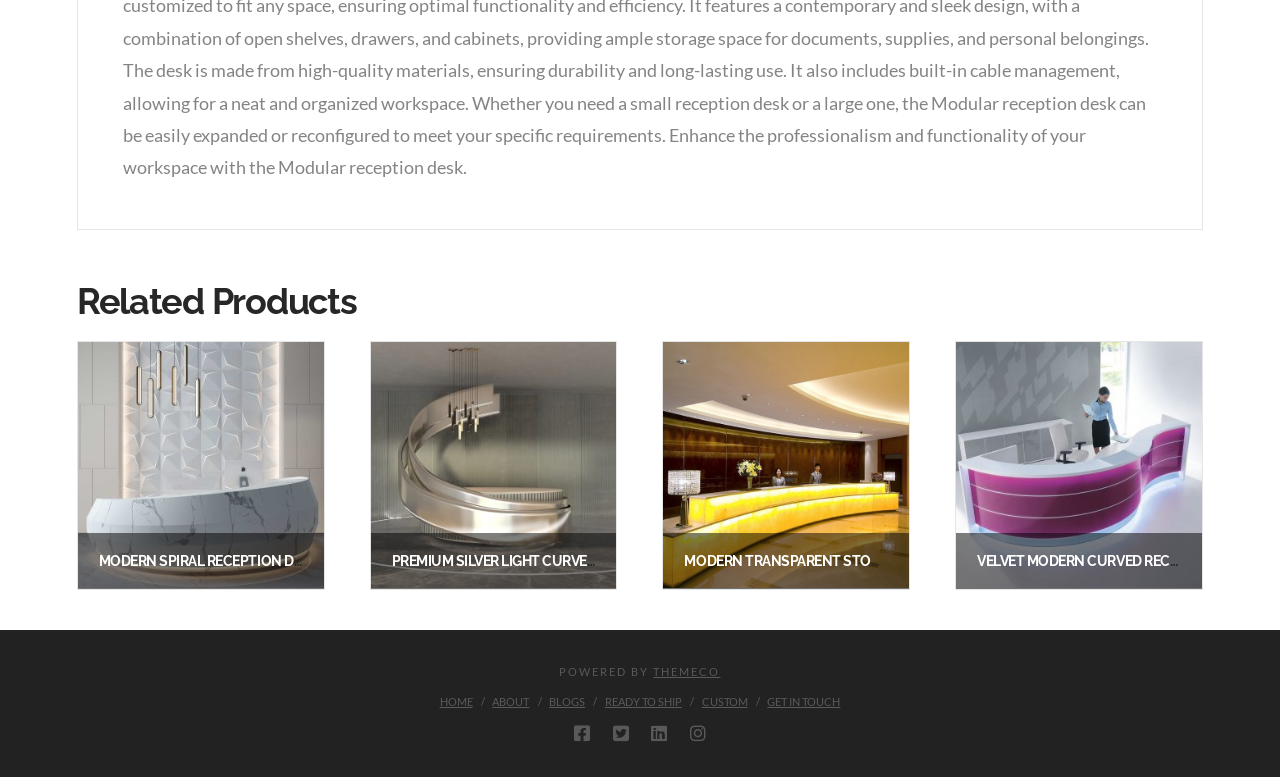Given the webpage screenshot and the description, determine the bounding box coordinates (top-left x, top-left y, bottom-right x, bottom-right y) that define the location of the UI element matching this description: Joseph Blake Smith Little Rock

None